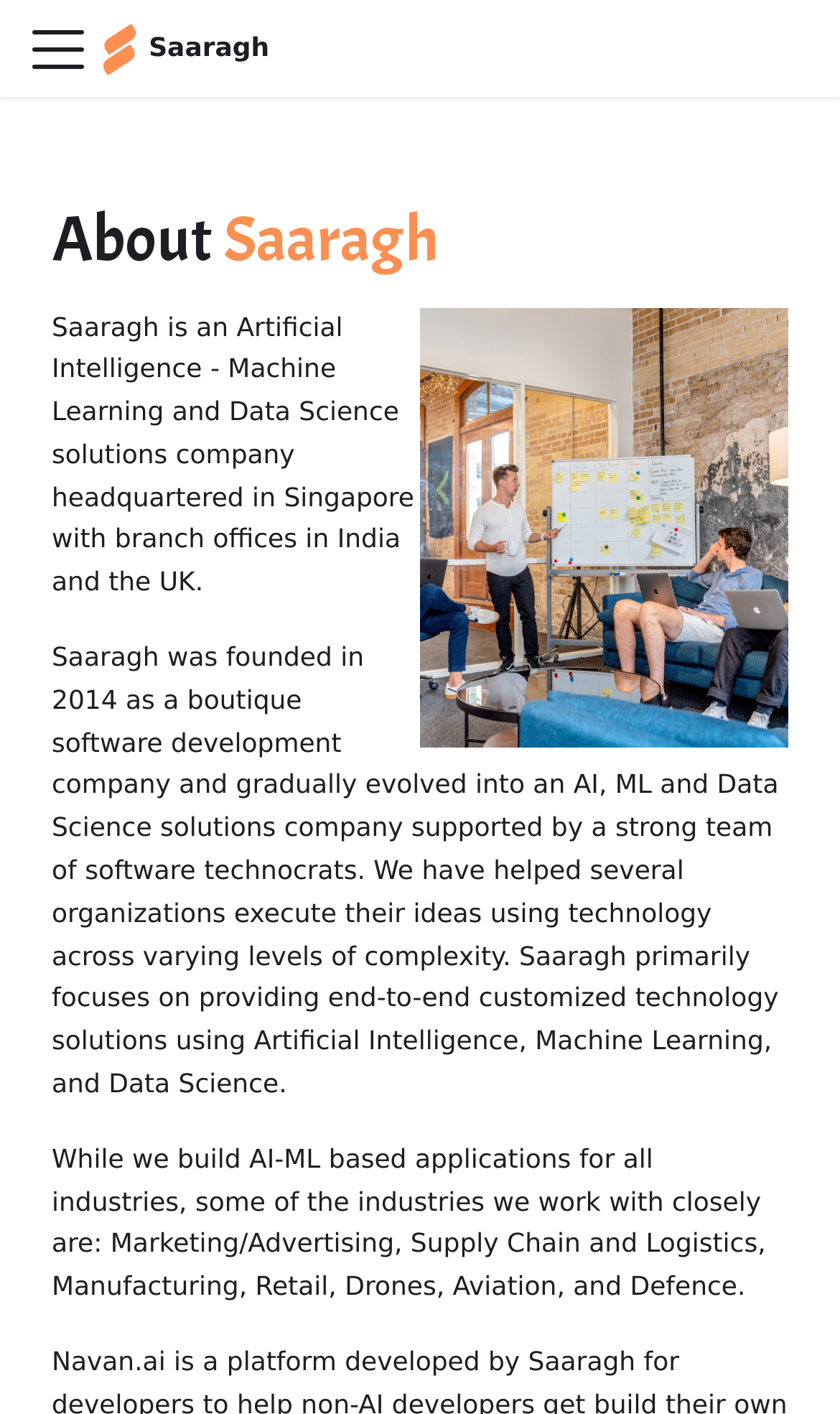Given the element description, predict the bounding box coordinates in the format (top-left x, top-left y, bottom-right x, bottom-right y), using floating point numbers between 0 and 1: October 20, 2021

None